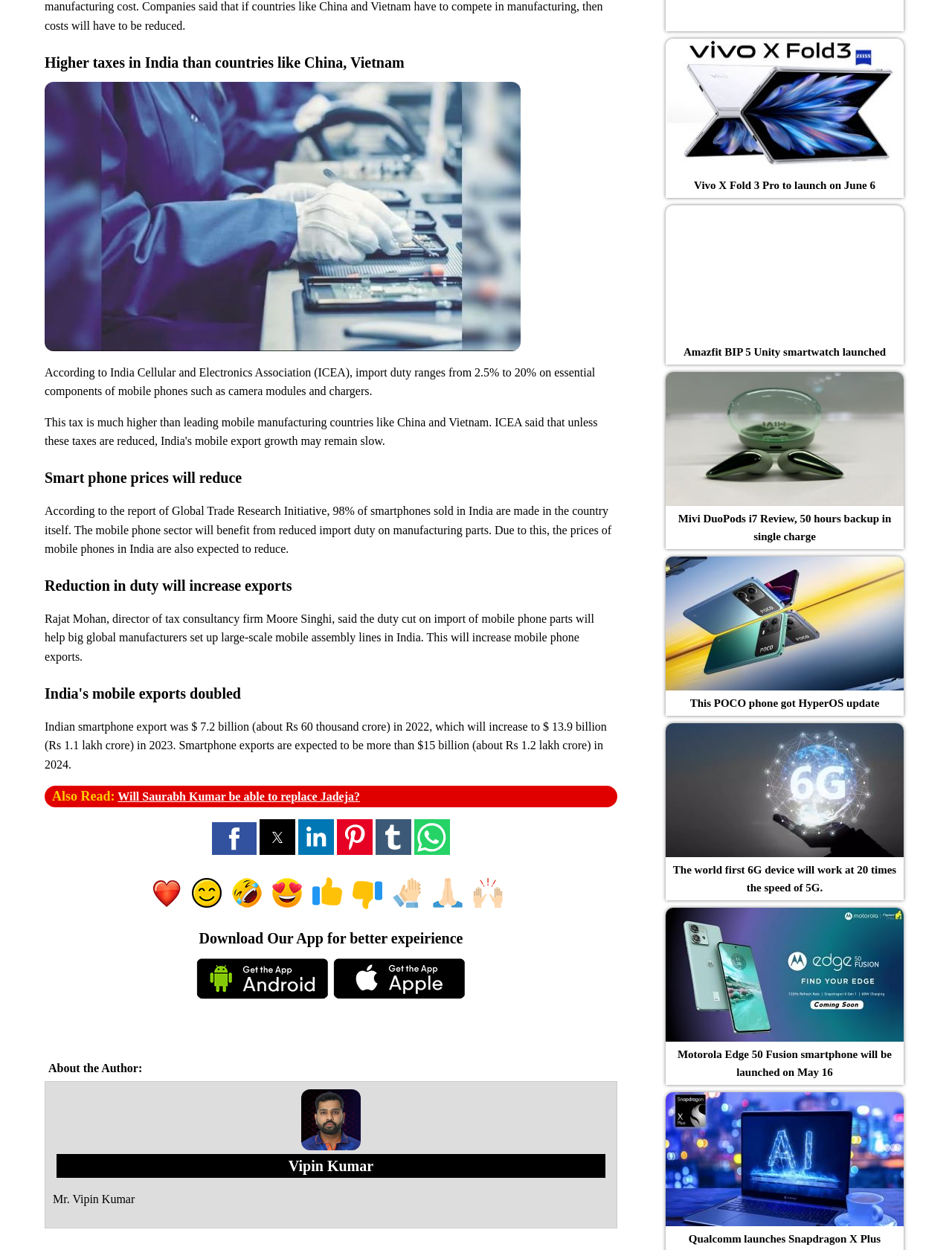From the element description name="wireityourself_logo", predict the bounding box coordinates of the UI element. The coordinates must be specified in the format (top-left x, top-left y, bottom-right x, bottom-right y) and should be within the 0 to 1 range.

None